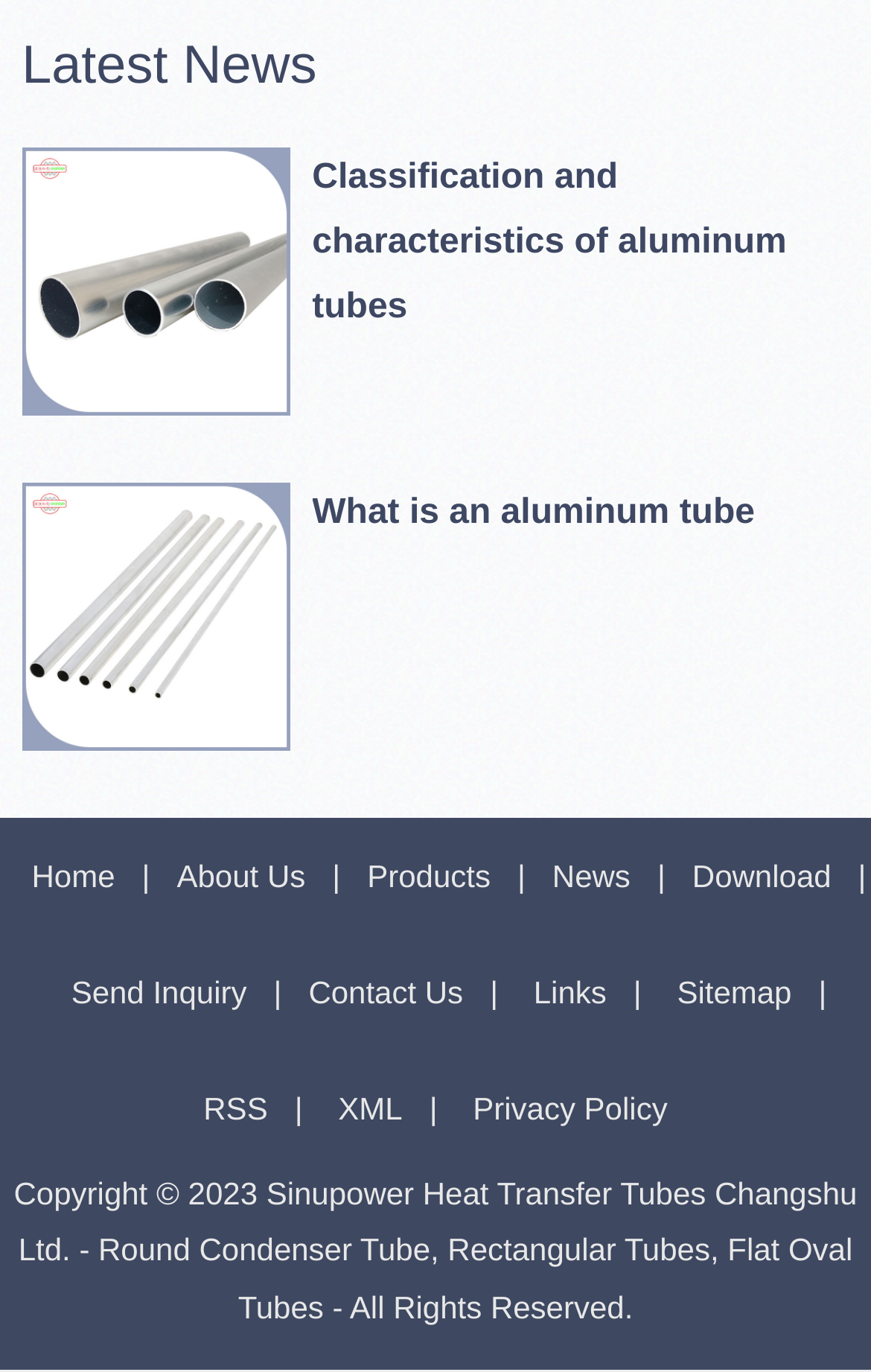Please specify the bounding box coordinates for the clickable region that will help you carry out the instruction: "go to home page".

[0.006, 0.626, 0.163, 0.652]